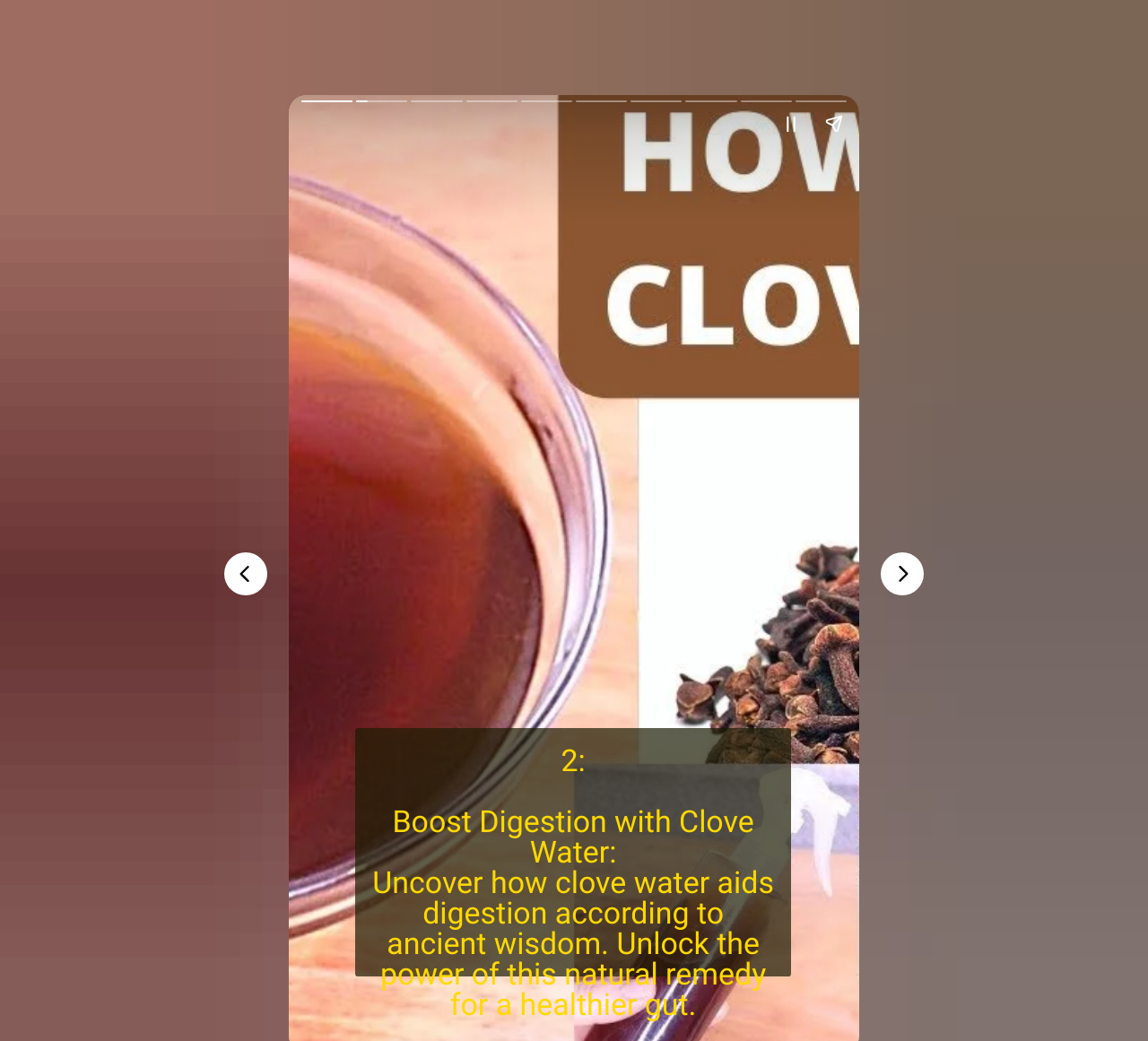What is the function of the 'Previous page' button?
Based on the image, please offer an in-depth response to the question.

The presence of a 'Previous page' button suggests that the webpage is part of a sequence of pages, and clicking on this button will take the user to the previous page in the sequence, likely to navigate through the content.